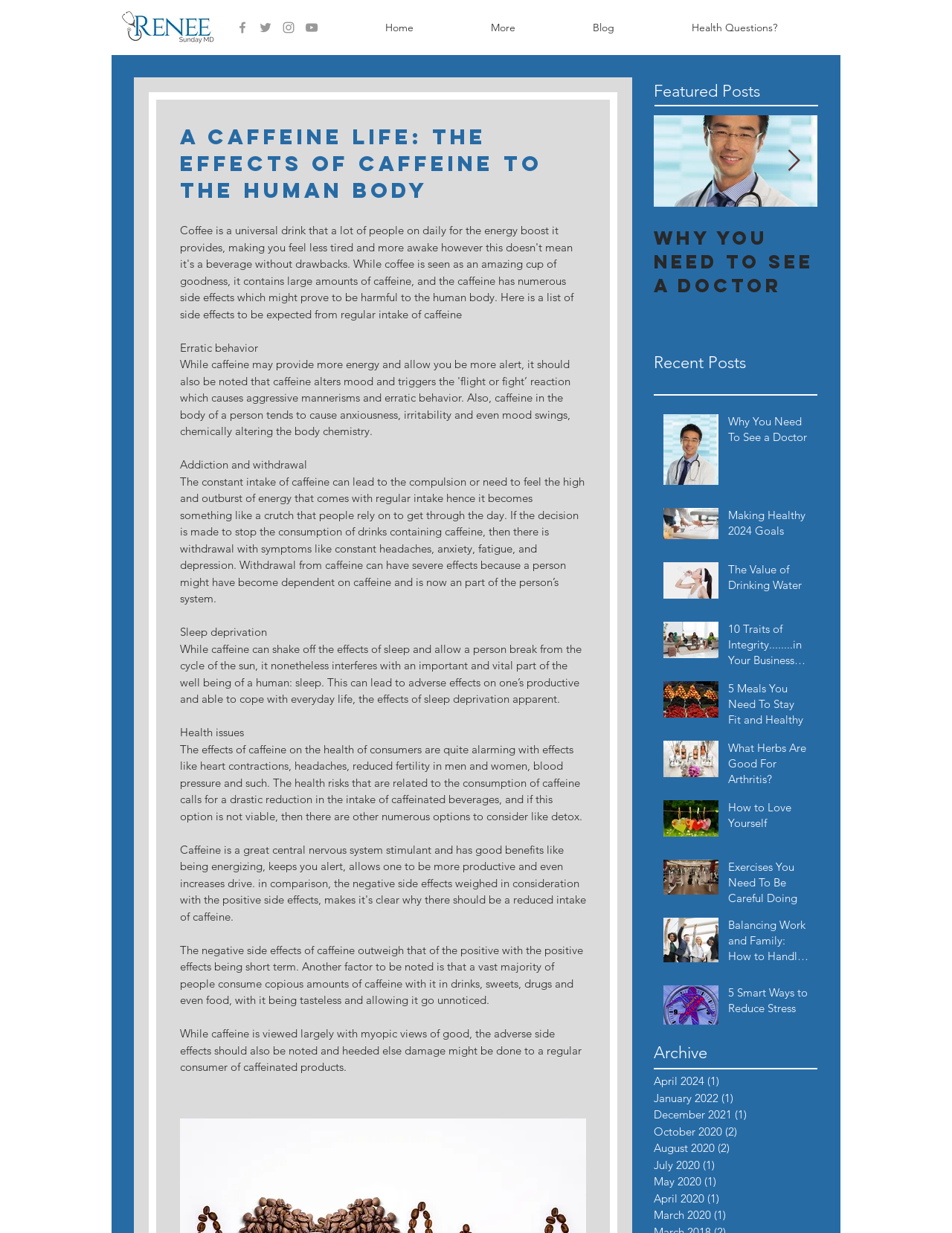Specify the bounding box coordinates of the region I need to click to perform the following instruction: "Go to the Home page". The coordinates must be four float numbers in the range of 0 to 1, i.e., [left, top, right, bottom].

[0.364, 0.007, 0.475, 0.037]